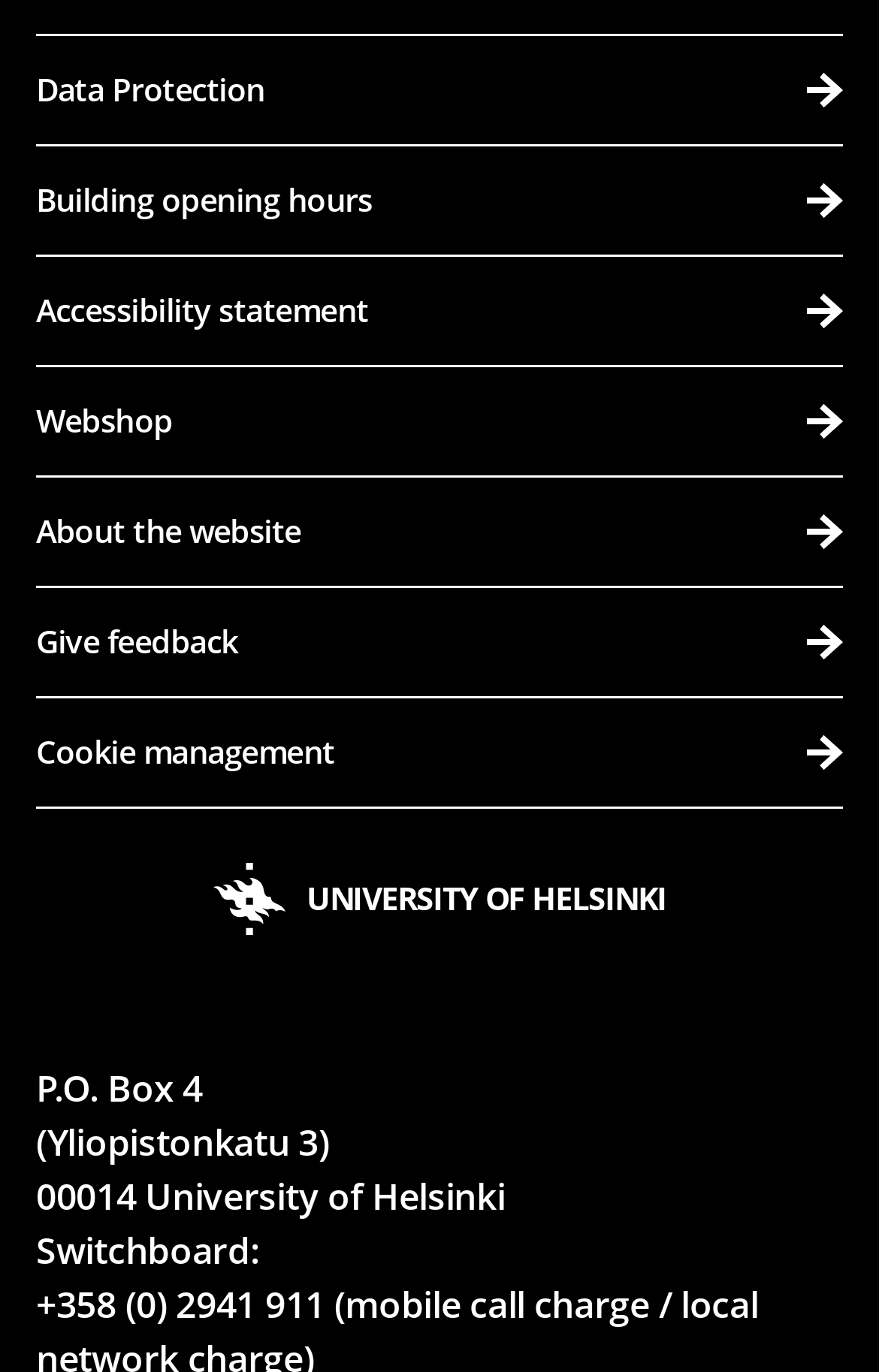Answer the following in one word or a short phrase: 
What is the name of the university?

University of Helsinki